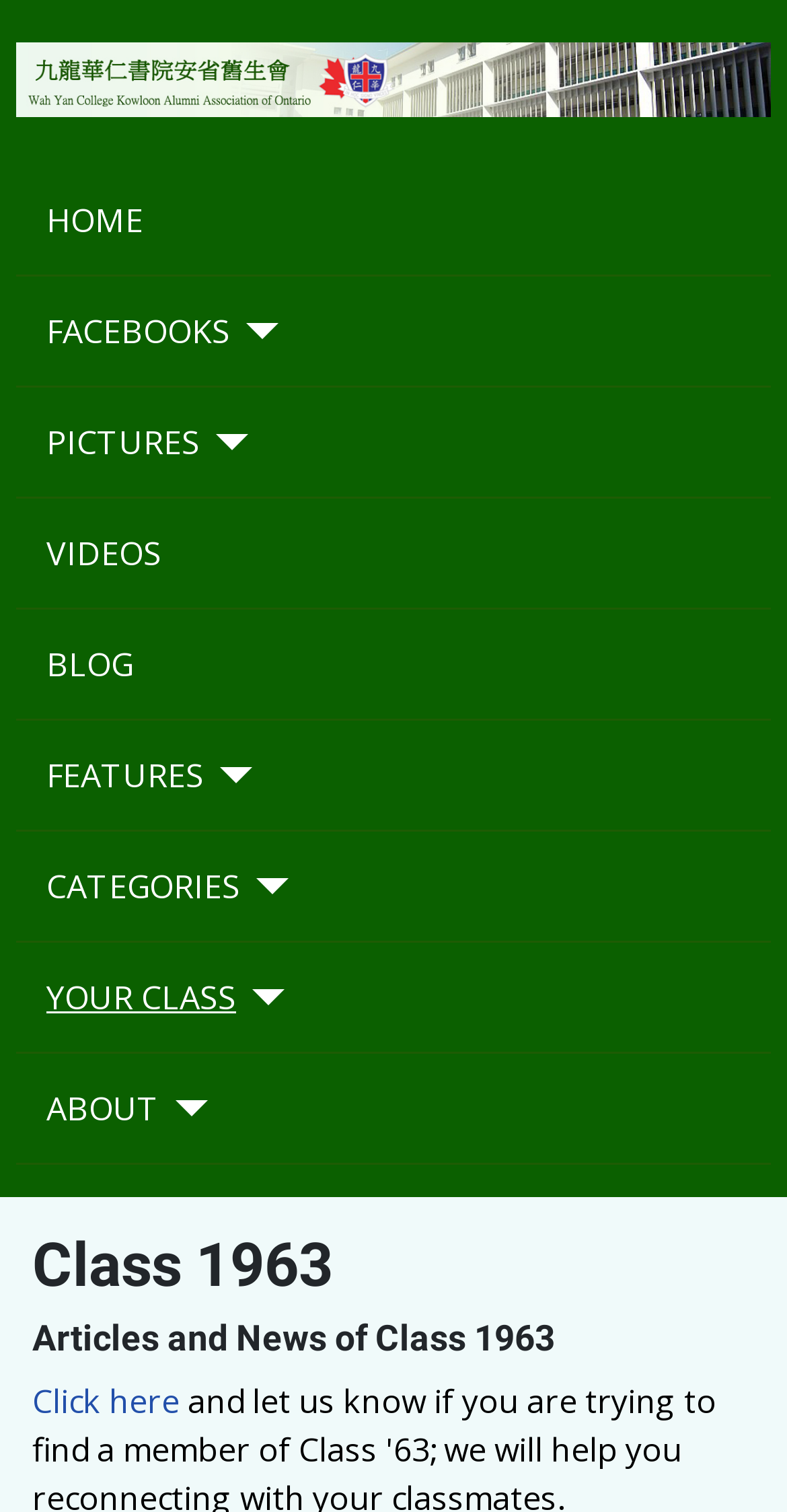Could you indicate the bounding box coordinates of the region to click in order to complete this instruction: "browse pictures".

[0.059, 0.276, 0.315, 0.308]